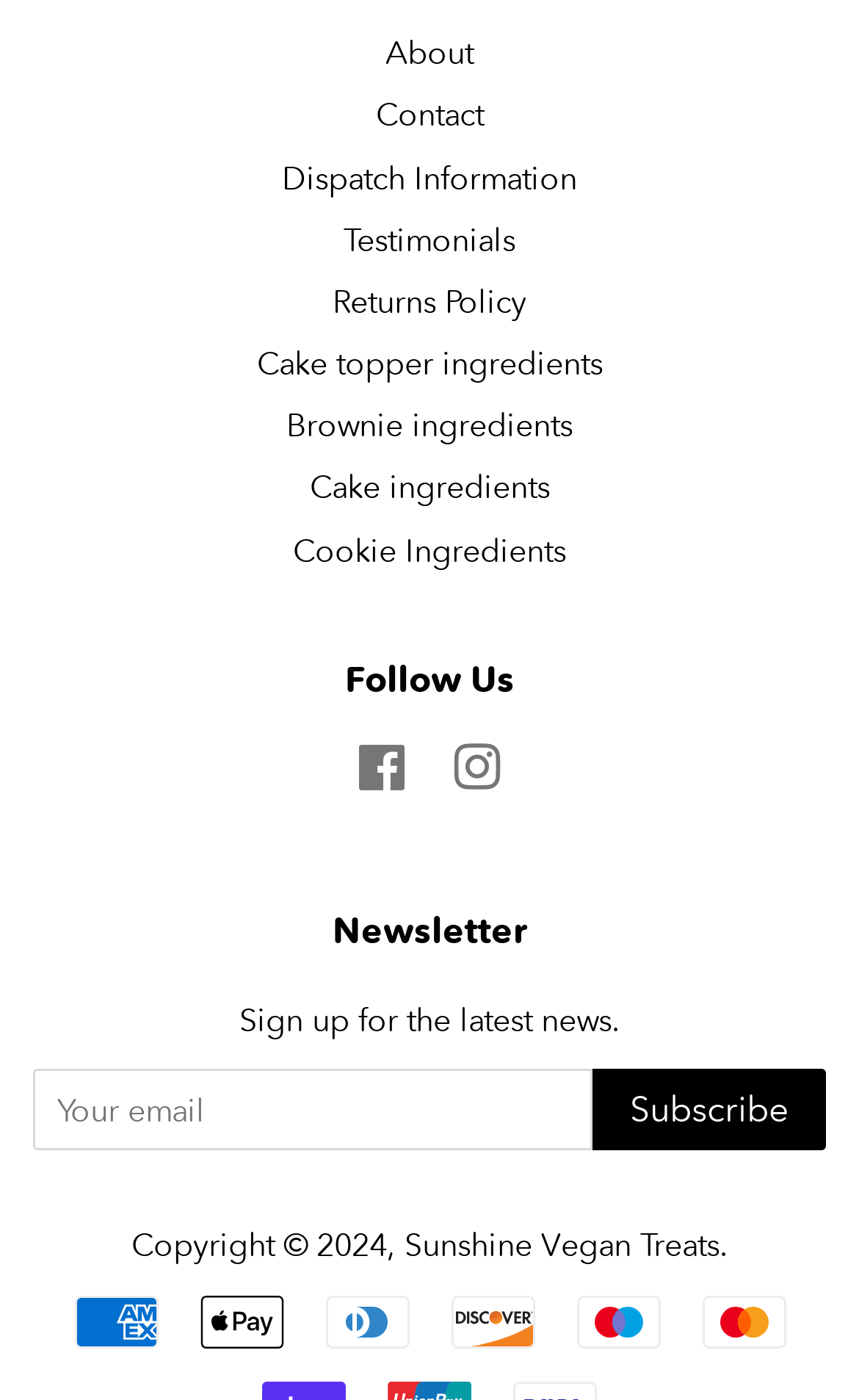Identify the bounding box for the UI element described as: "Cake ingredients". Ensure the coordinates are four float numbers between 0 and 1, formatted as [left, top, right, bottom].

[0.36, 0.334, 0.64, 0.363]